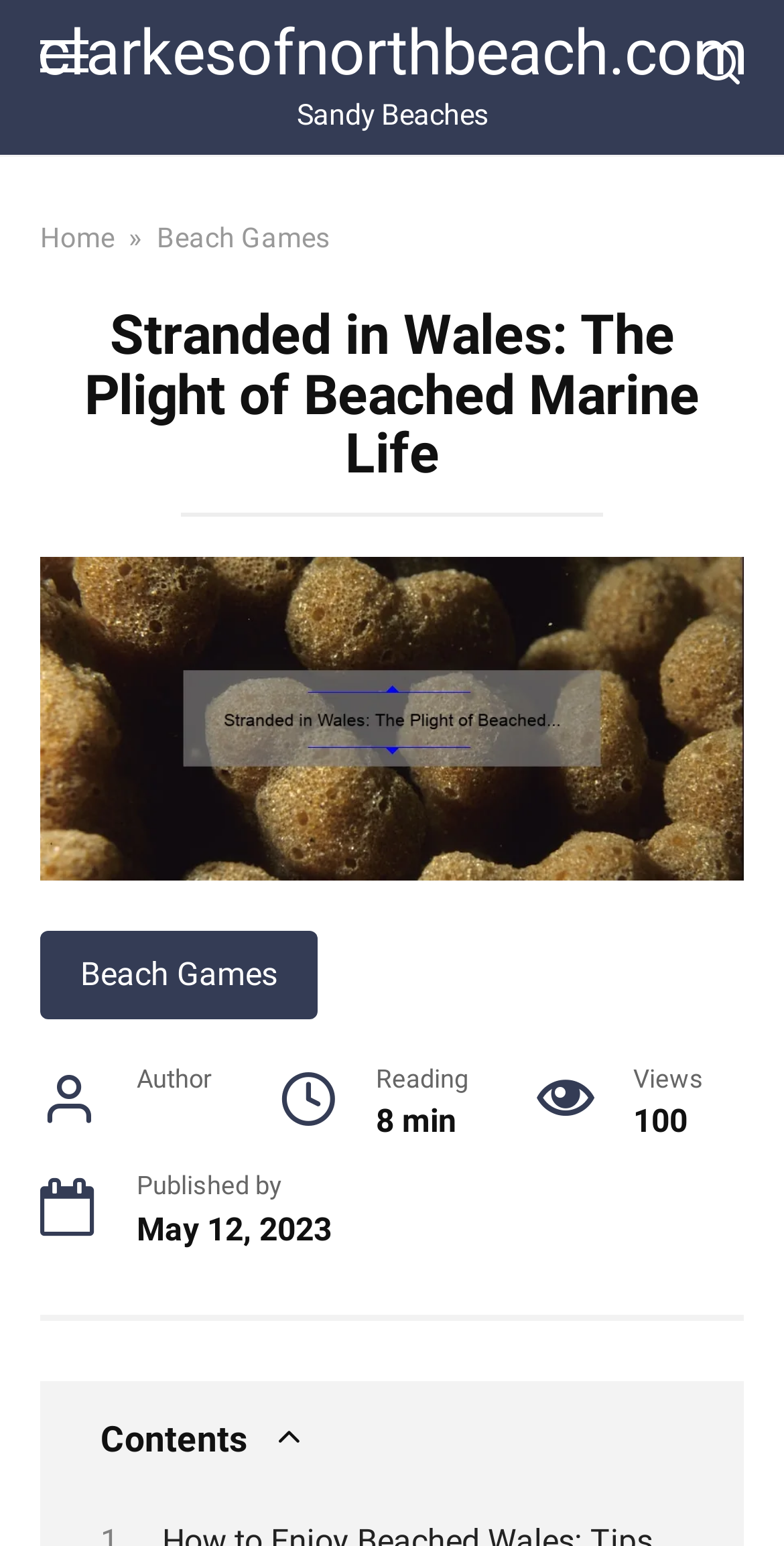When was the article published?
Please answer the question with as much detail as possible using the screenshot.

I found the publication date by looking at the bottom of the webpage, where it says 'Published by May 12, 2023'.